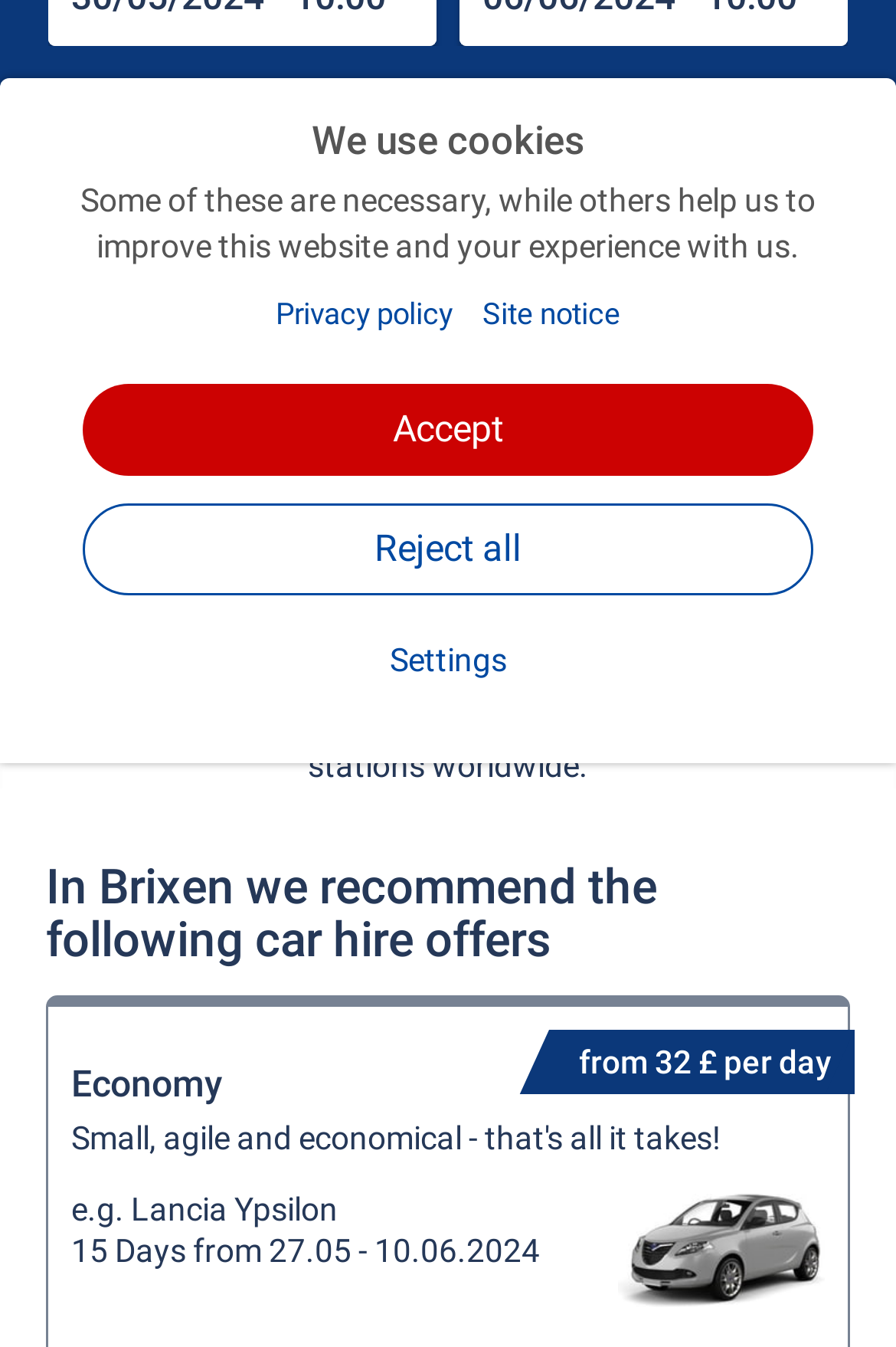Given the element description Settings, predict the bounding box coordinates for the UI element in the webpage screenshot. The format should be (top-left x, top-left y, bottom-right x, bottom-right y), and the values should be between 0 and 1.

[0.0, 0.456, 1.0, 0.524]